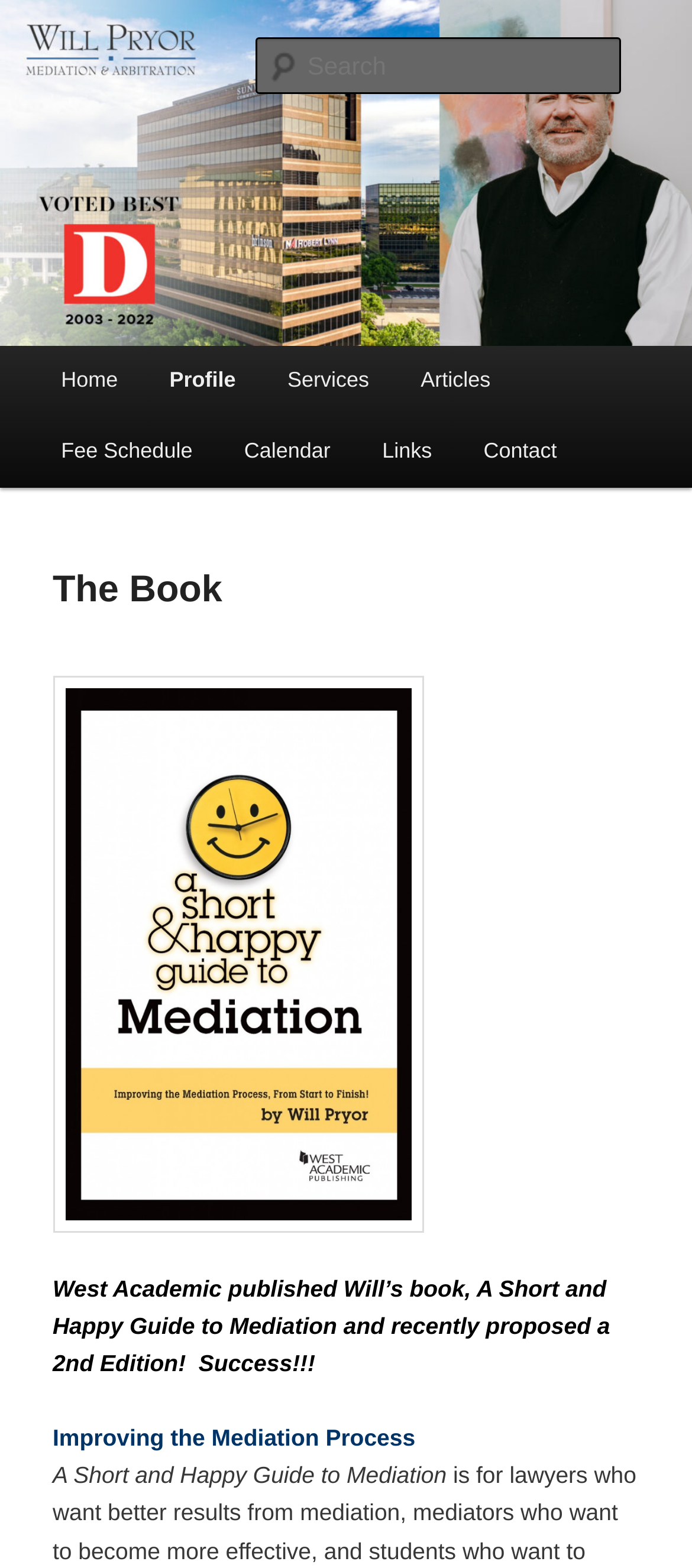Provide a brief response to the question using a single word or phrase: 
How many links are in the main menu?

8